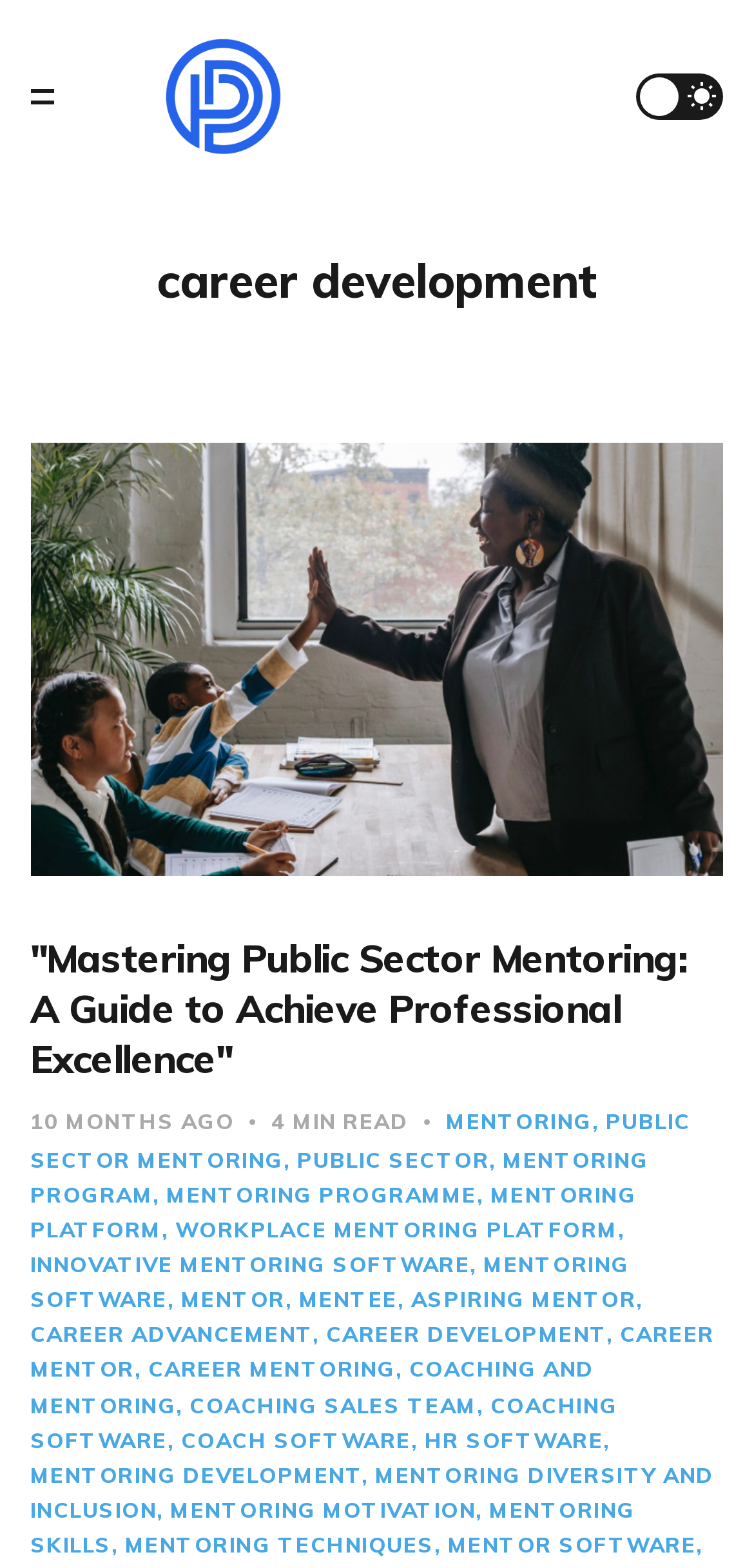Respond to the following question using a concise word or phrase: 
What is the name of the platform?

Peer Pioneers